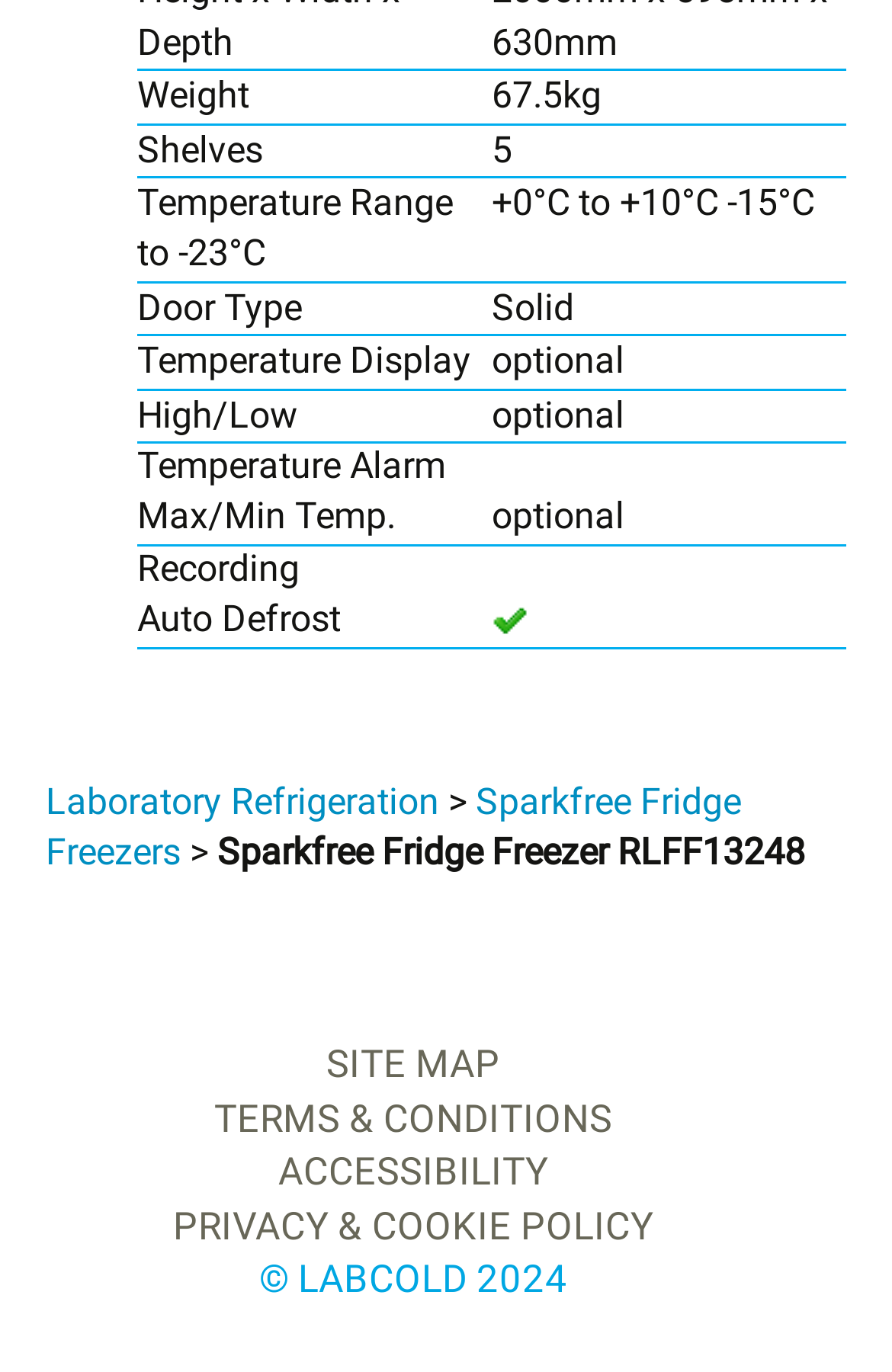Please provide the bounding box coordinates for the UI element as described: "Accessibility". The coordinates must be four floats between 0 and 1, represented as [left, top, right, bottom].

[0.312, 0.837, 0.615, 0.871]